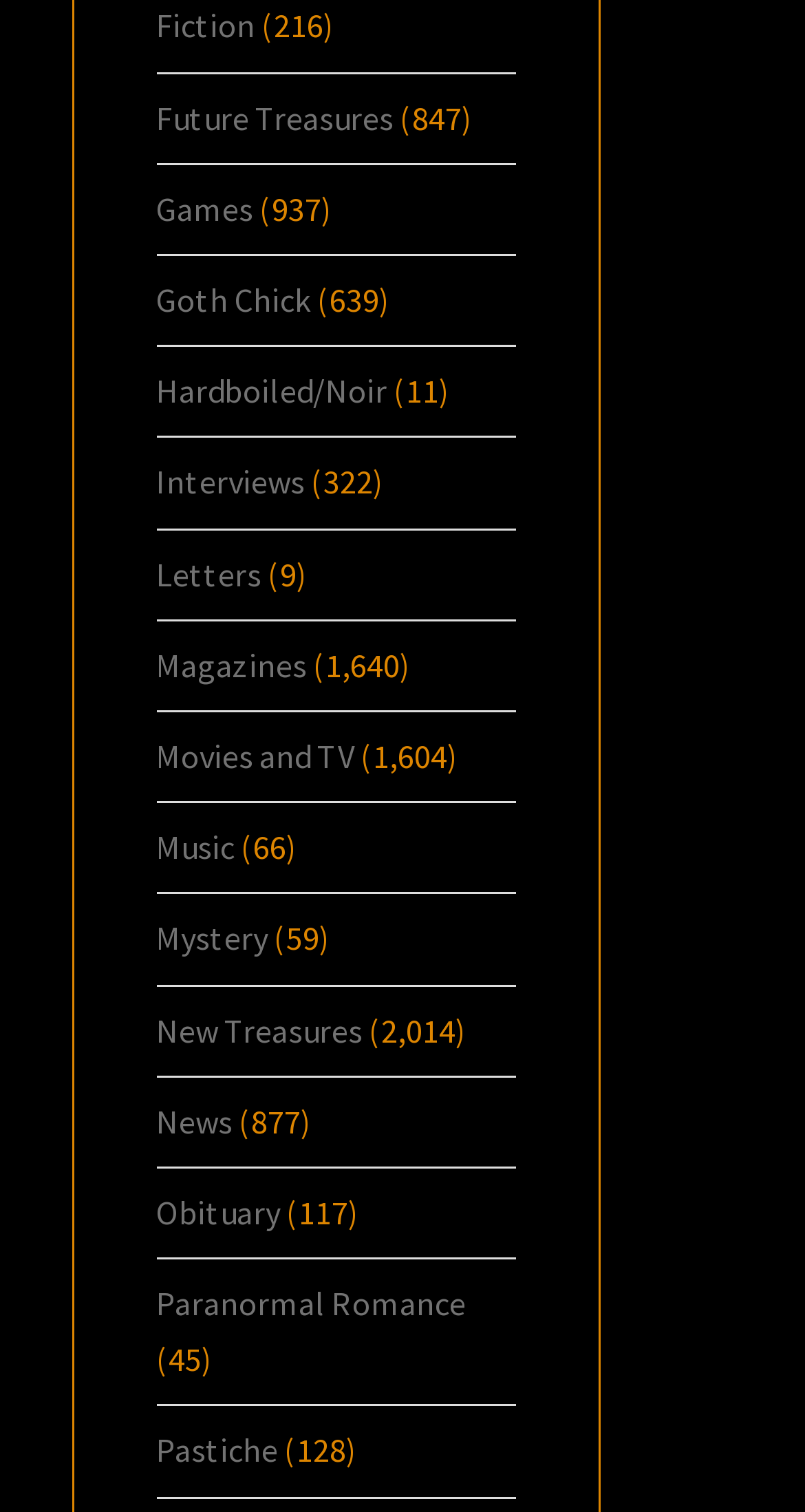Using the webpage screenshot, find the UI element described by Movies and TV. Provide the bounding box coordinates in the format (top-left x, top-left y, bottom-right x, bottom-right y), ensuring all values are floating point numbers between 0 and 1.

[0.194, 0.486, 0.44, 0.513]